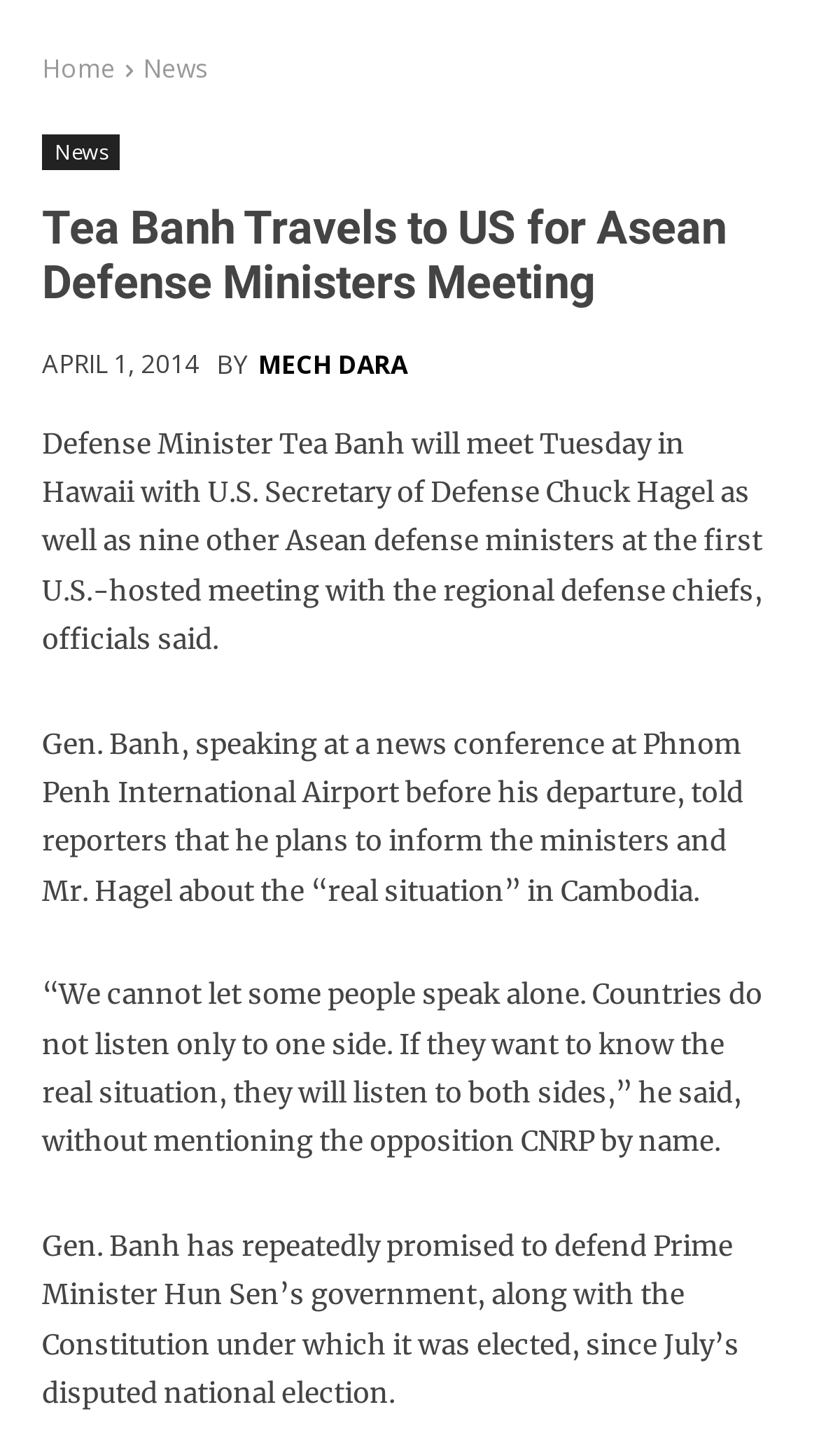Where will the meeting between Tea Banh and Chuck Hagel take place?
Using the image, respond with a single word or phrase.

Hawaii